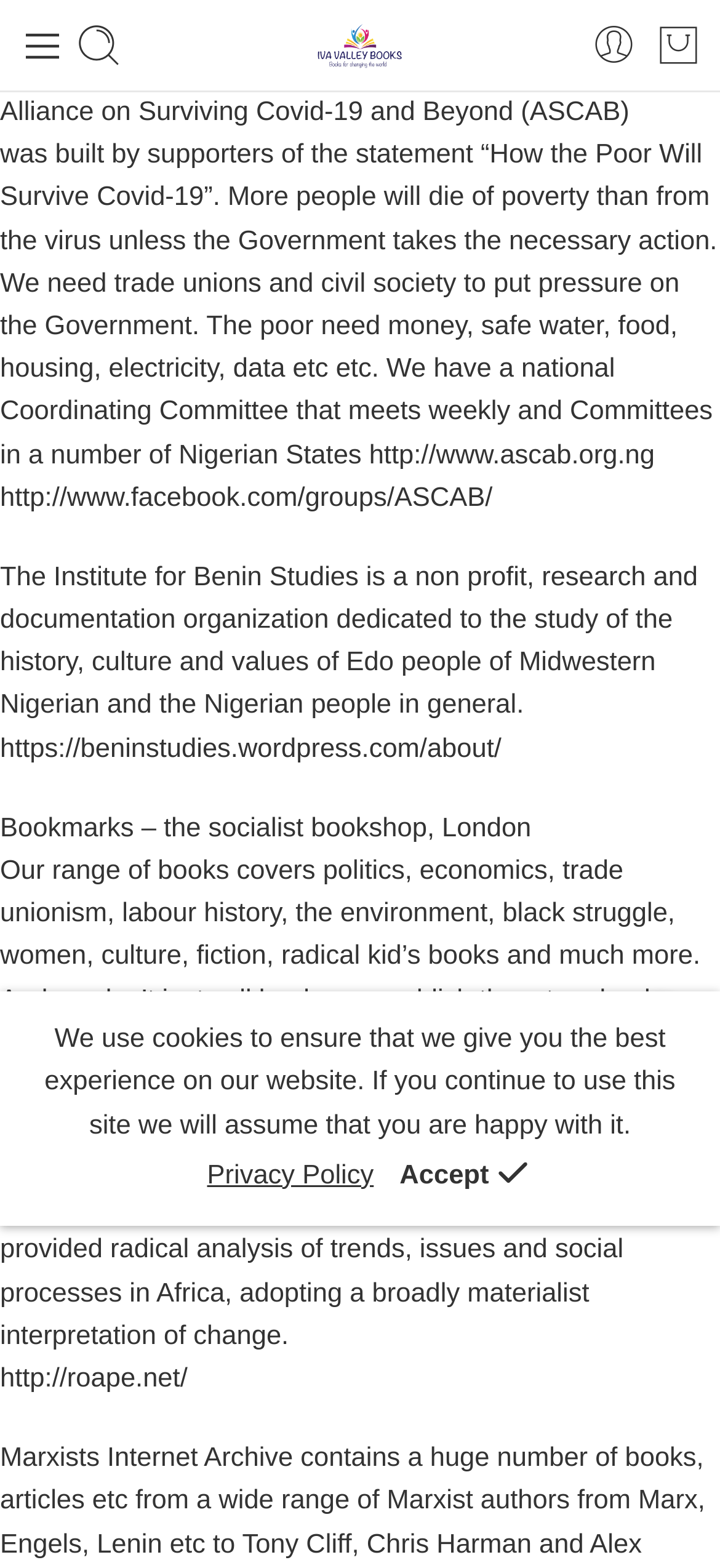Locate the bounding box coordinates of the clickable part needed for the task: "Search for a book".

[0.57, 0.714, 0.676, 0.763]